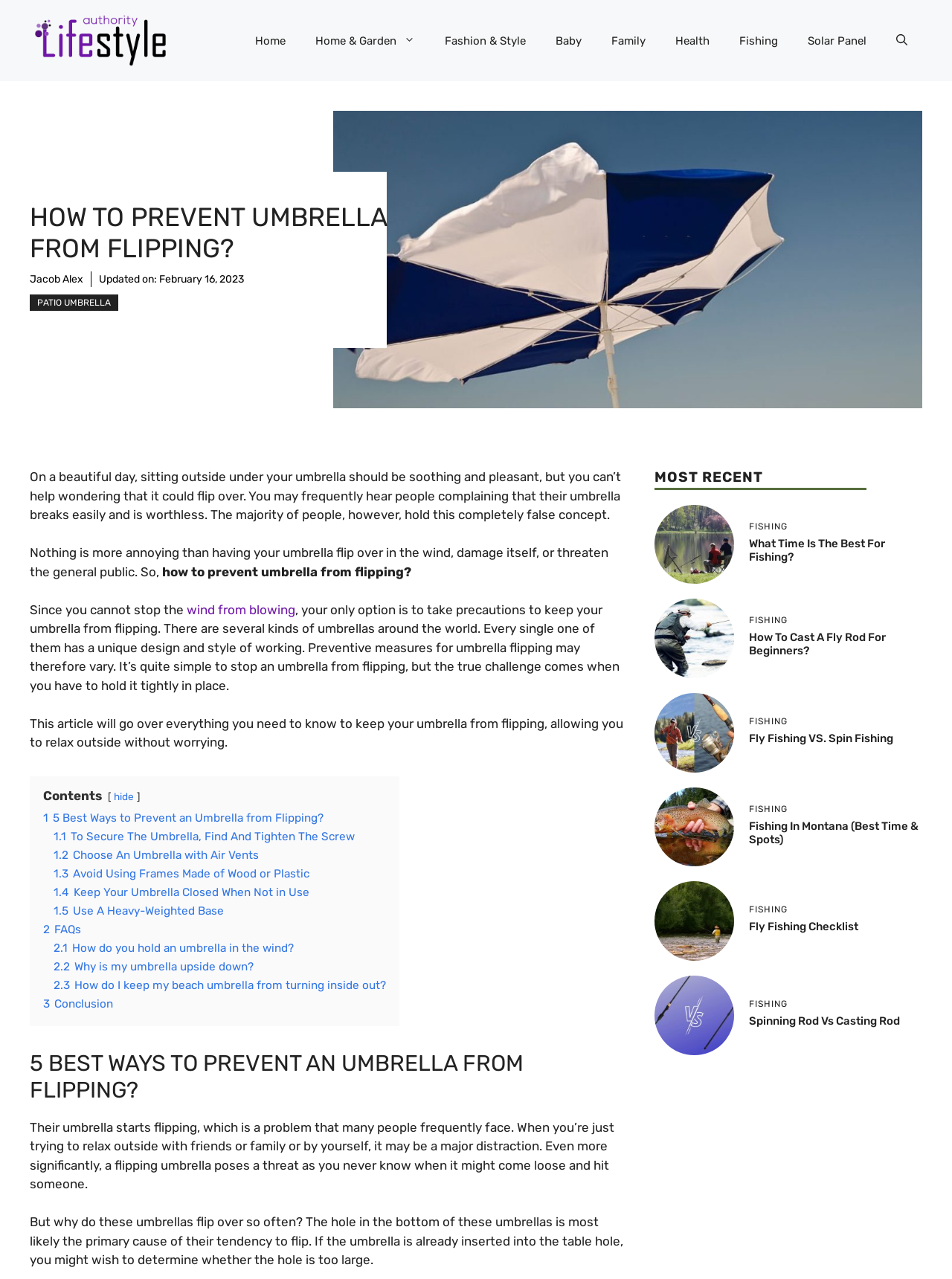Identify the bounding box coordinates for the region of the element that should be clicked to carry out the instruction: "Click on the 'Home' link". The bounding box coordinates should be four float numbers between 0 and 1, i.e., [left, top, right, bottom].

[0.252, 0.014, 0.316, 0.049]